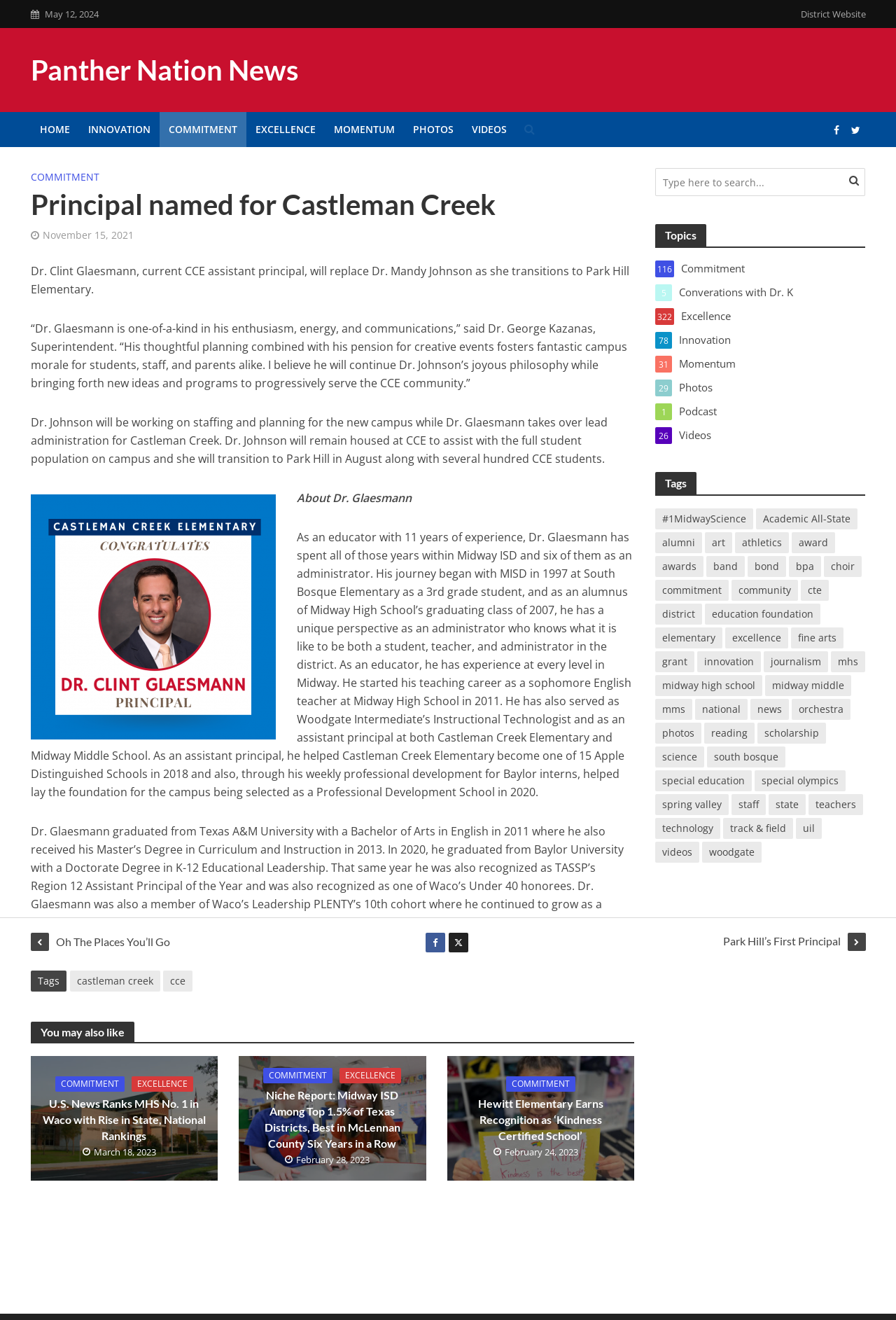Please specify the bounding box coordinates of the region to click in order to perform the following instruction: "Read the article 'U.S. News Ranks MHS No. 1 in Waco with Rise in State, National Rankings'".

[0.034, 0.841, 0.243, 0.852]